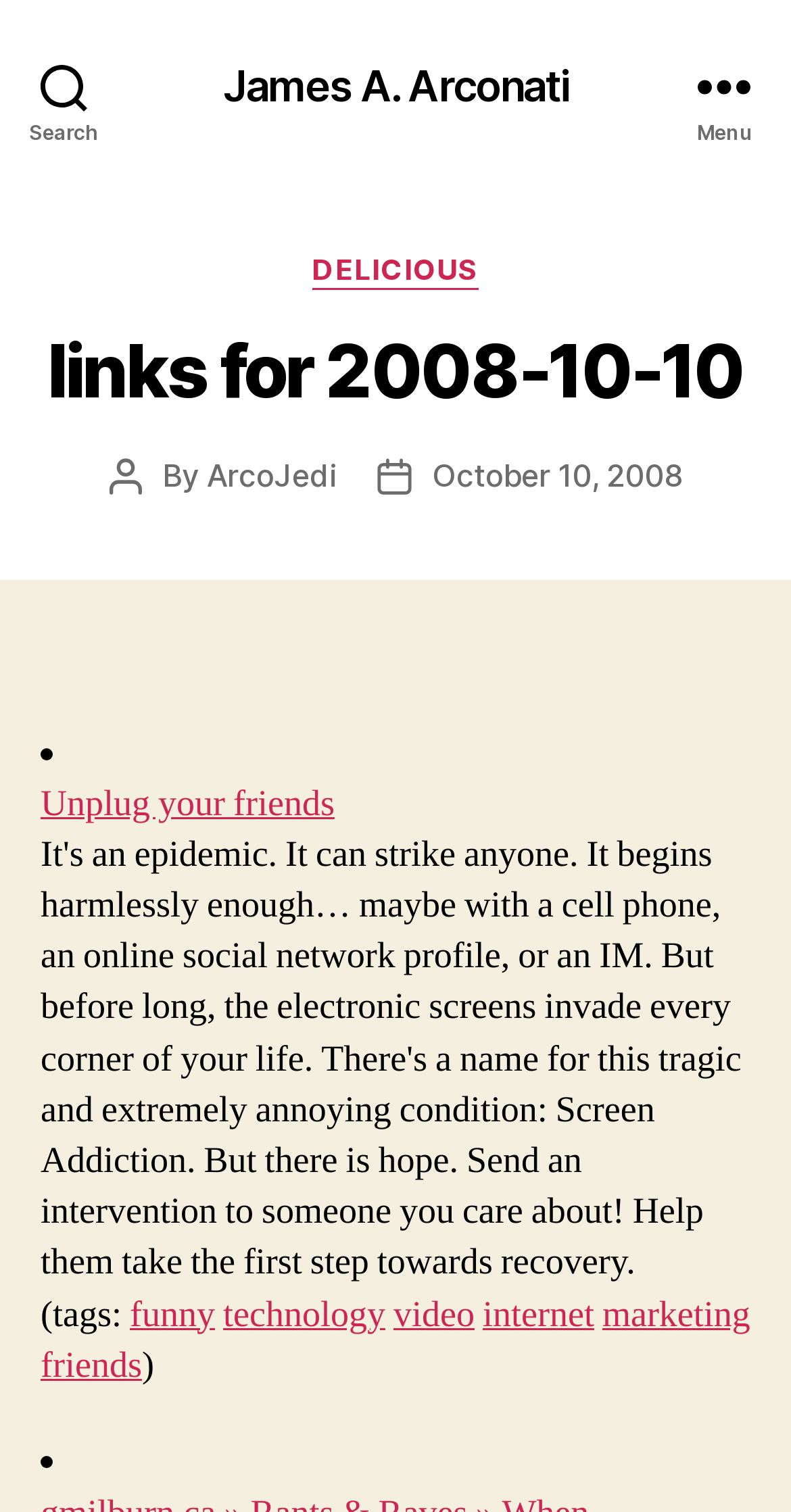Please provide the bounding box coordinates in the format (top-left x, top-left y, bottom-right x, bottom-right y). Remember, all values are floating point numbers between 0 and 1. What is the bounding box coordinate of the region described as: internet

[0.61, 0.854, 0.751, 0.885]